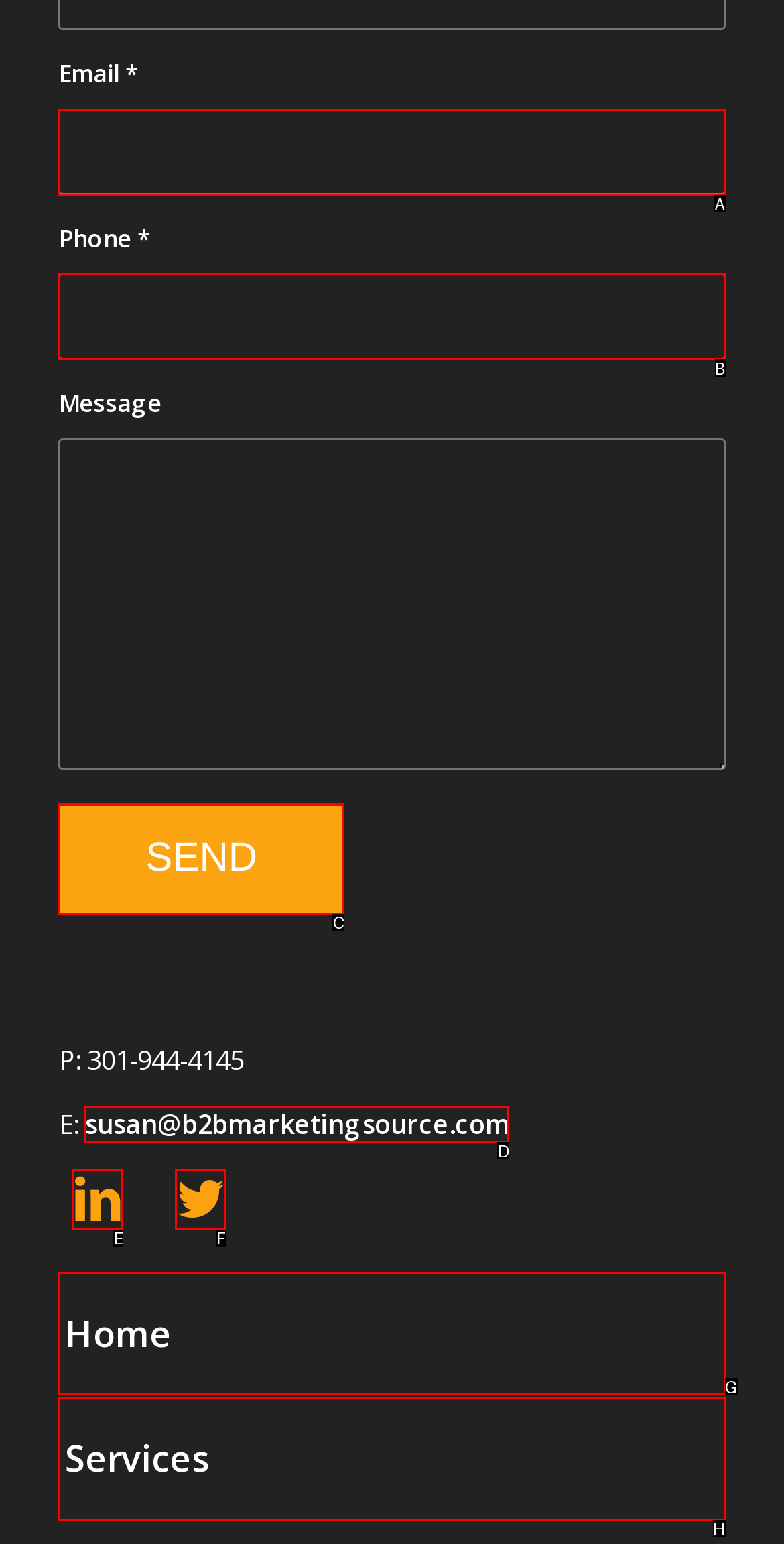What option should I click on to execute the task: Click on the 'Royal Hobart Hospital Redevelopment' link? Give the letter from the available choices.

None